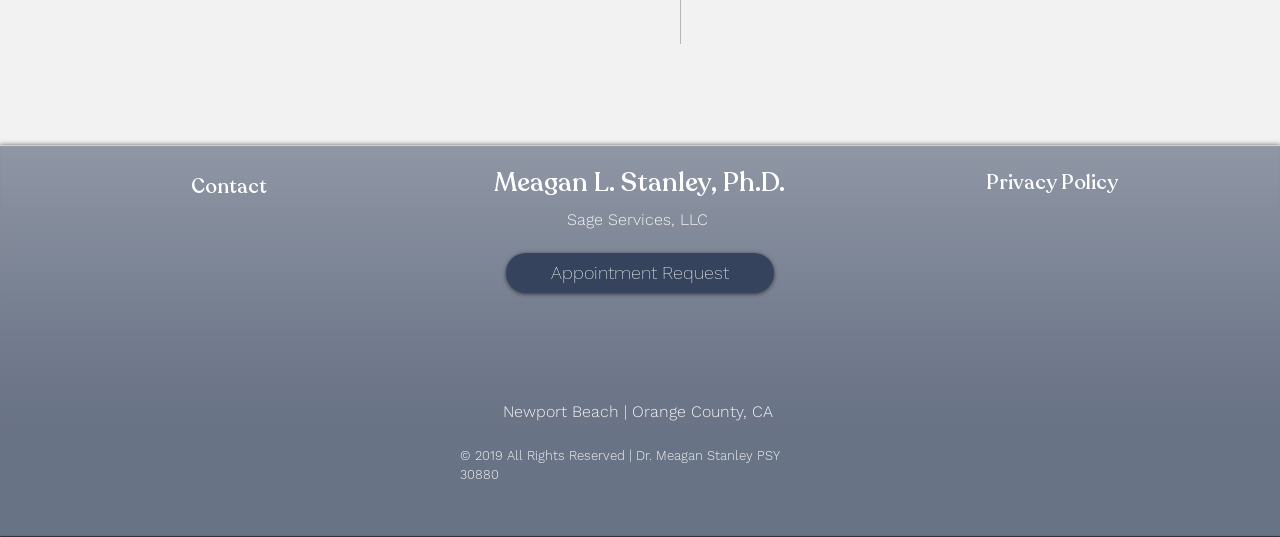What is the name of the person on this webpage?
Can you give a detailed and elaborate answer to the question?

I found the name 'Meagan L. Stanley' in the heading element with bounding box coordinates [0.357, 0.306, 0.642, 0.376], which suggests that it is the name of the person associated with this webpage.